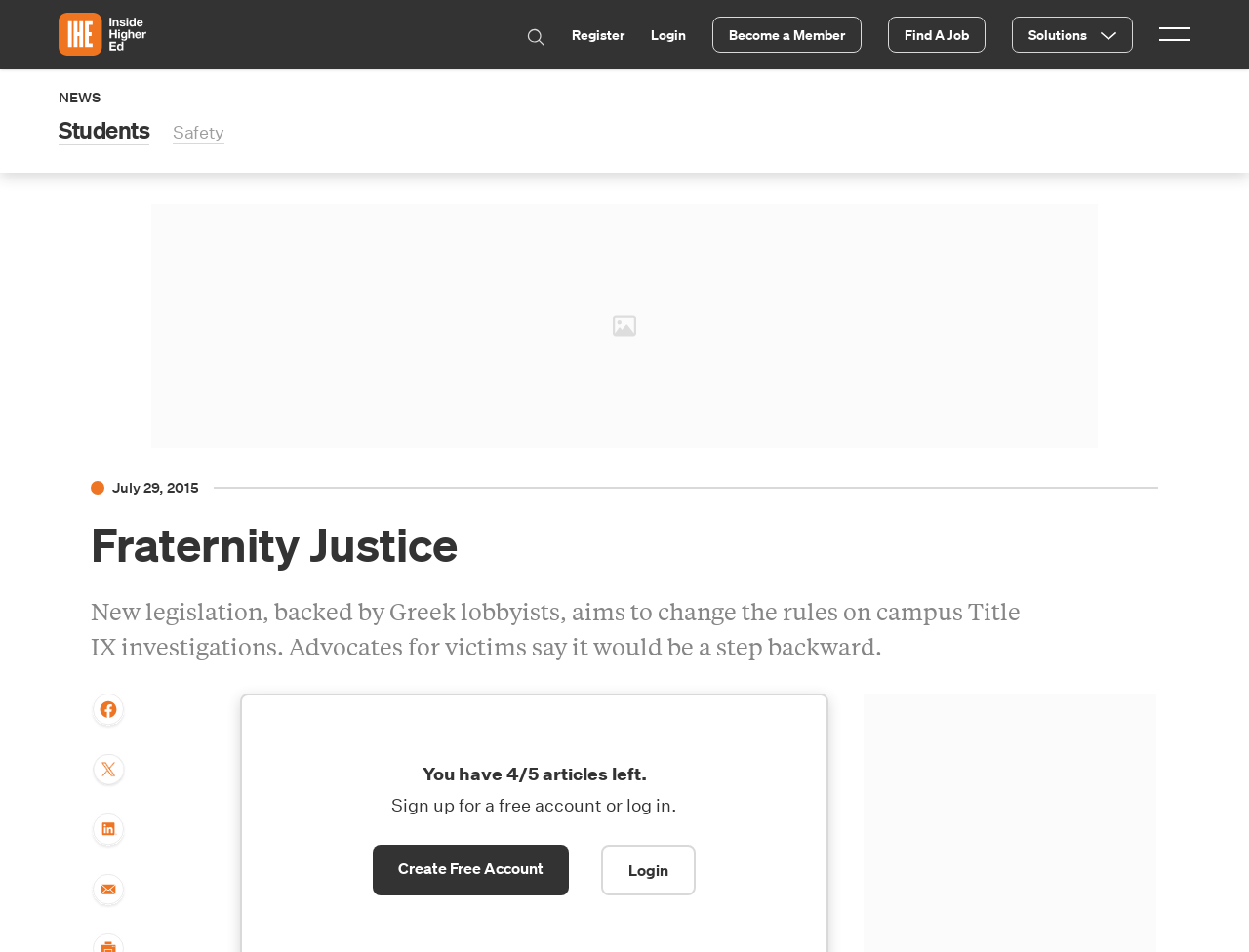What is the topic of the article?
Please give a well-detailed answer to the question.

I determined the topic of the article by reading the static text element with the content 'New legislation, backed by Greek lobbyists, aims to change the rules on campus Title IX investigations. Advocates for victims say it would be a step backward.' which is a summary of the article.